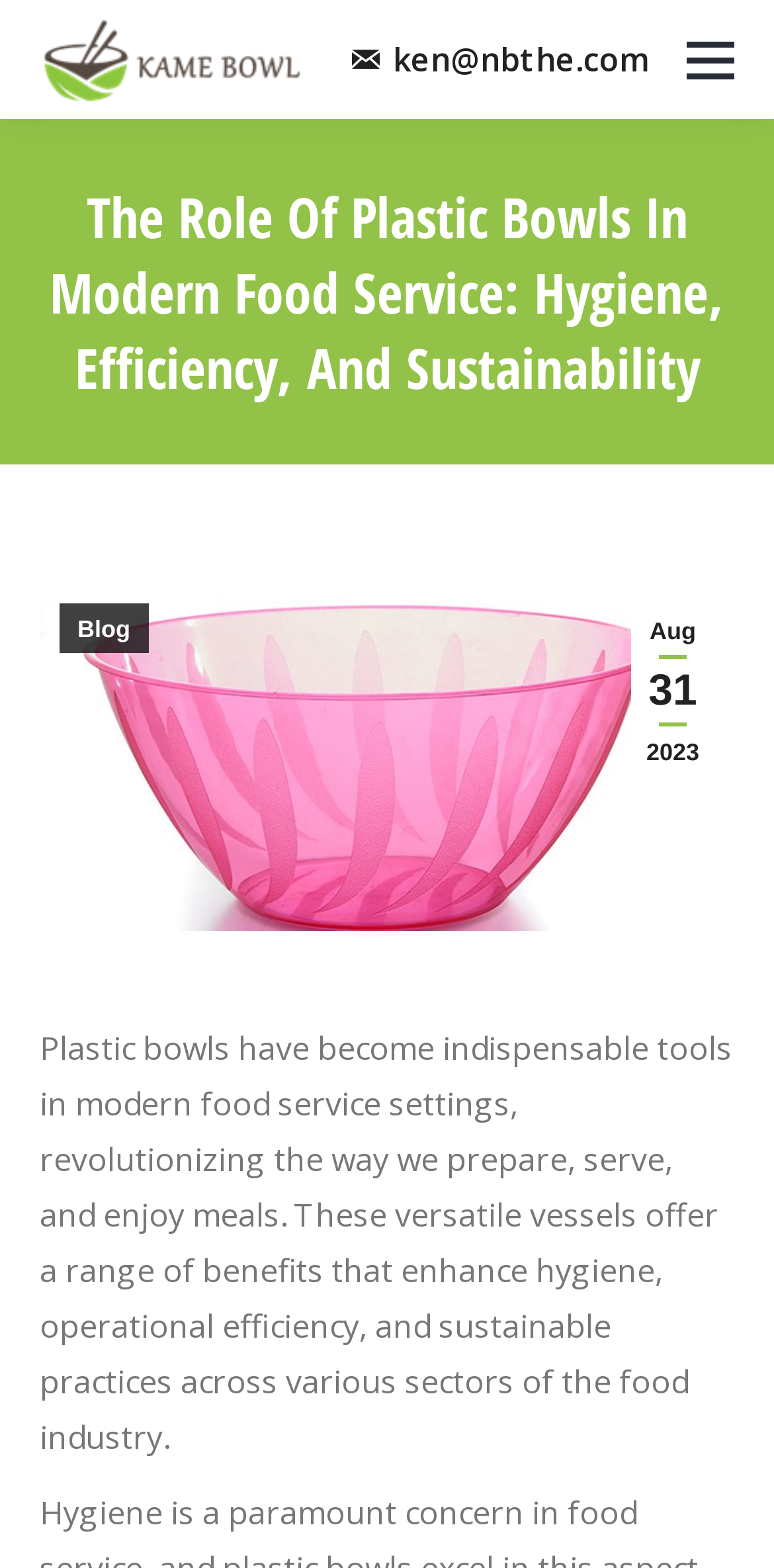What is the function of the button at the bottom?
Please provide an in-depth and detailed response to the question.

I determined the function of the button at the bottom by reading the text element with the text ' Go to Top' at coordinates [0.862, 0.772, 0.974, 0.828]. This text suggests that the button is used to scroll to the top of the webpage.